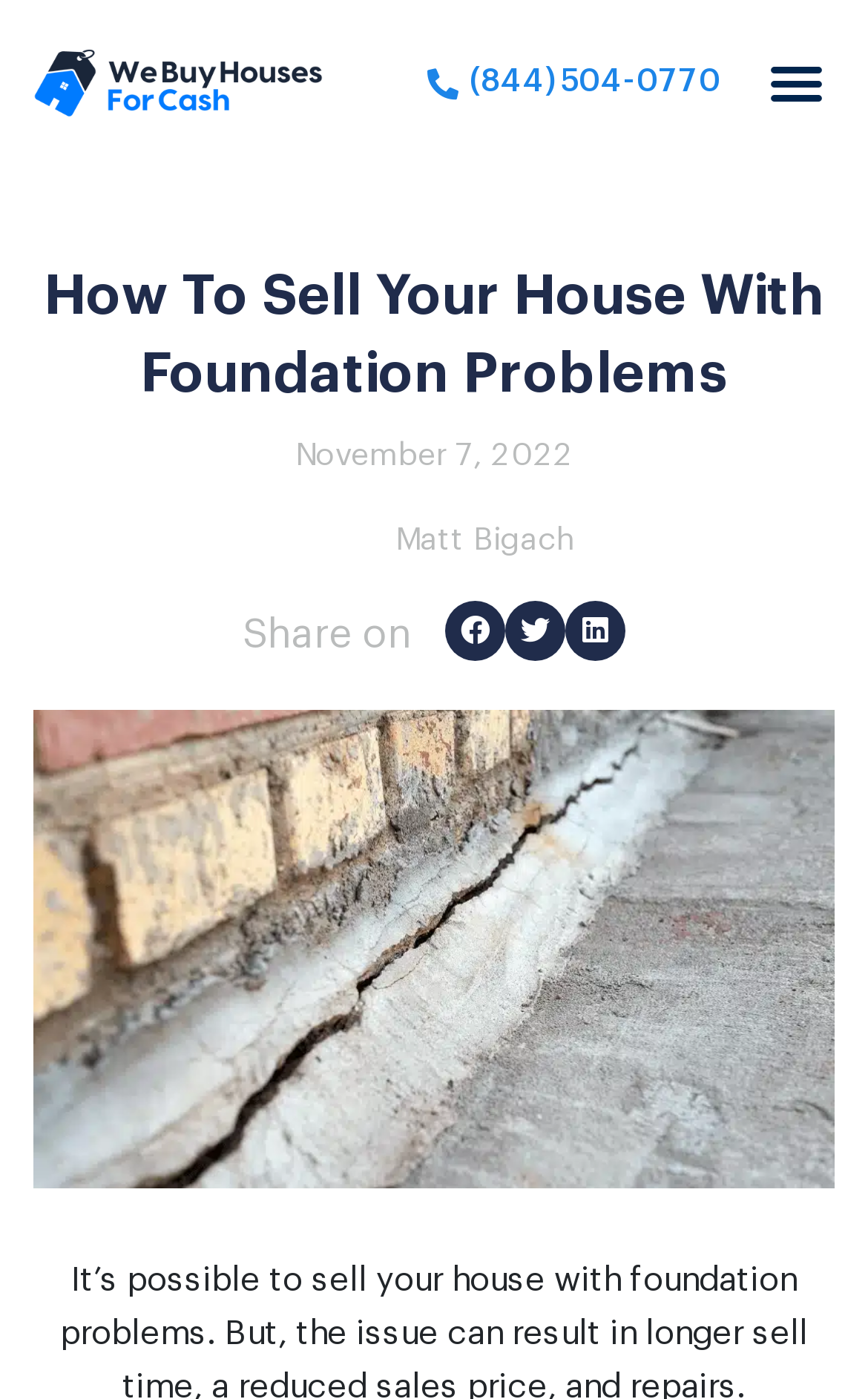Extract the bounding box of the UI element described as: "November 7, 2022".

[0.34, 0.31, 0.66, 0.342]